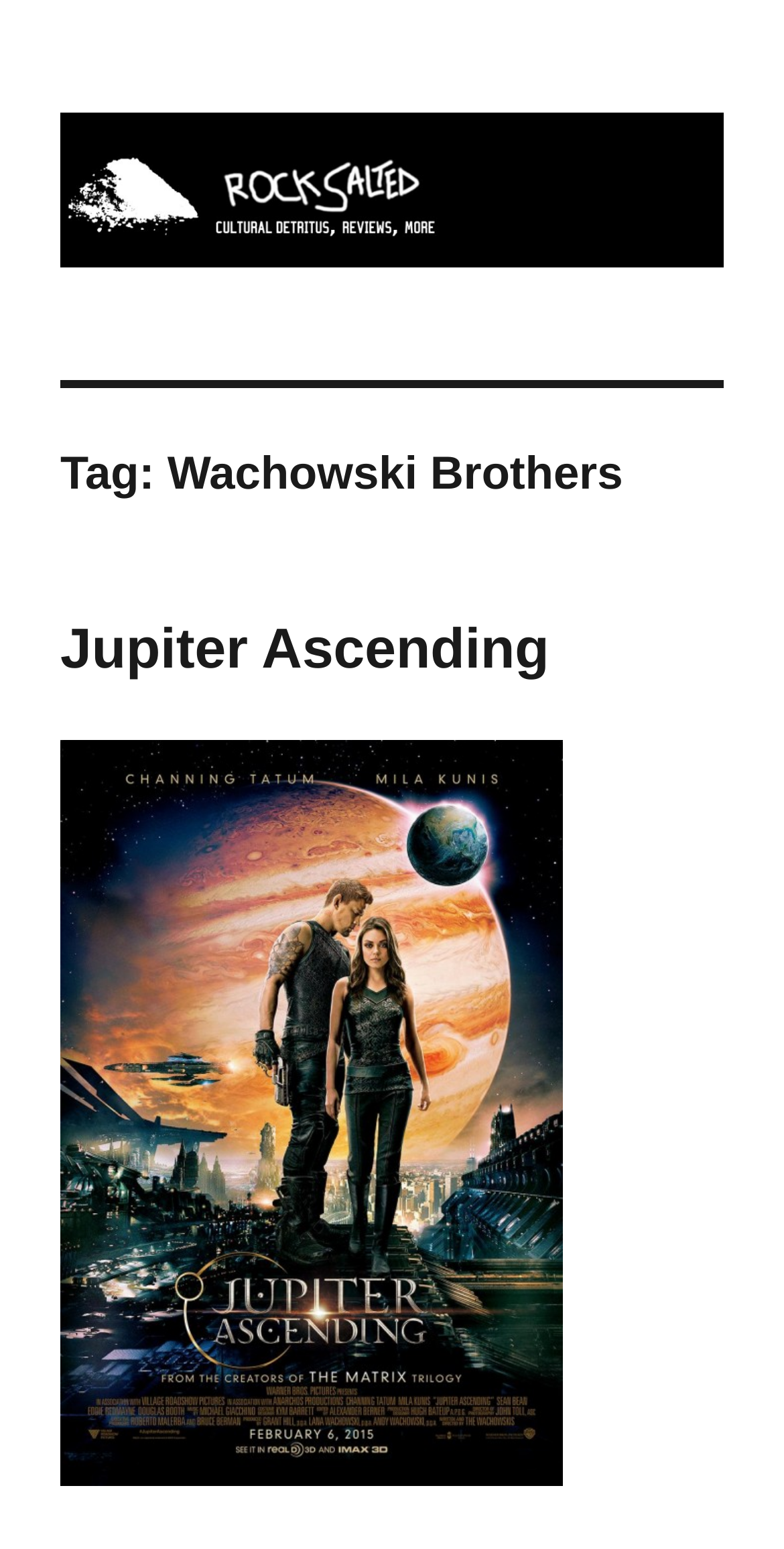Please provide a comprehensive response to the question based on the details in the image: How many links are there to the film 'Jupiter Ascending'?

I counted the number of link elements with the text 'Jupiter Ascending' associated with them, and found two links.